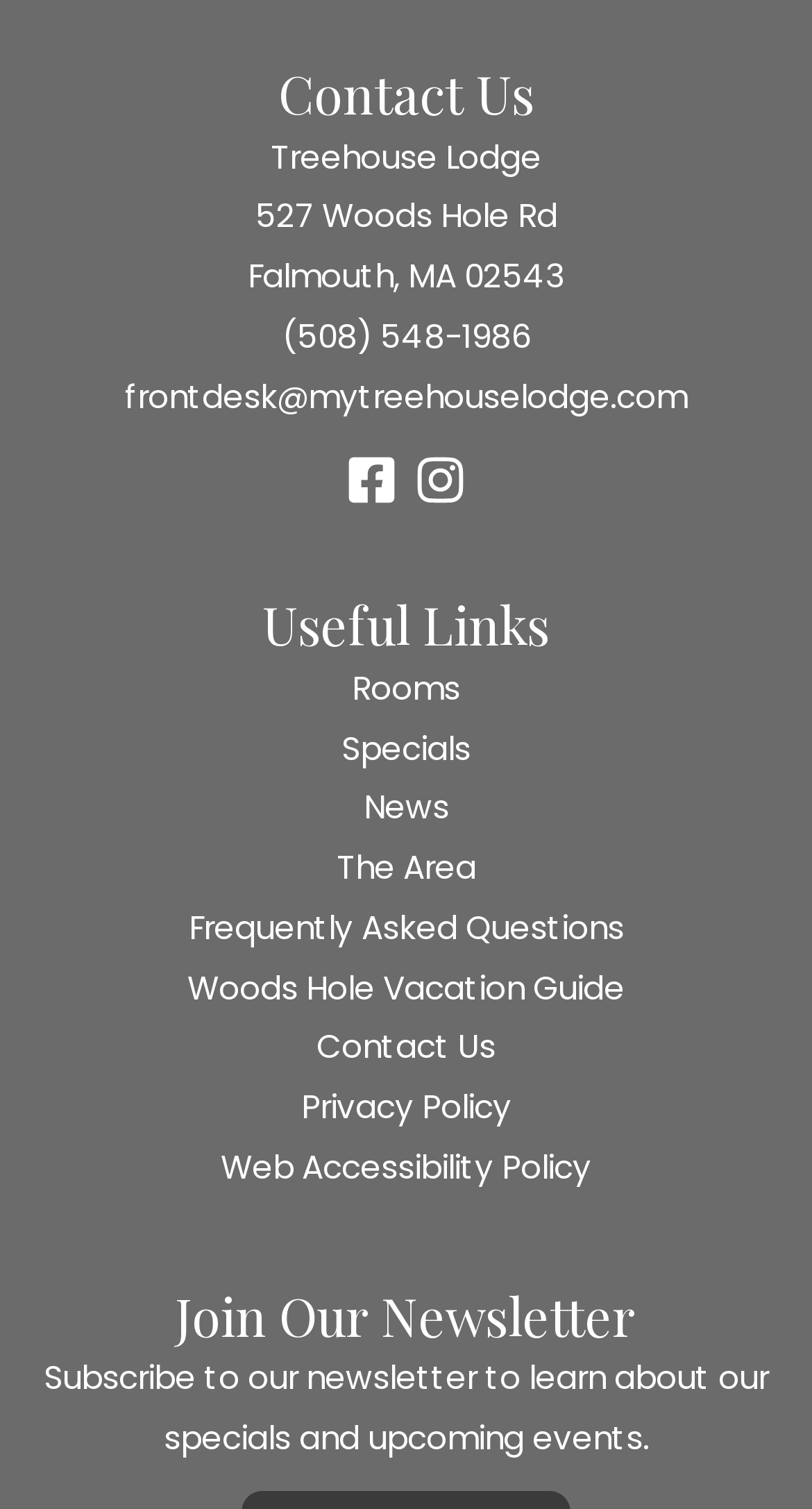Kindly respond to the following question with a single word or a brief phrase: 
What social media platforms are linked in the footer?

Facebook, Instagram